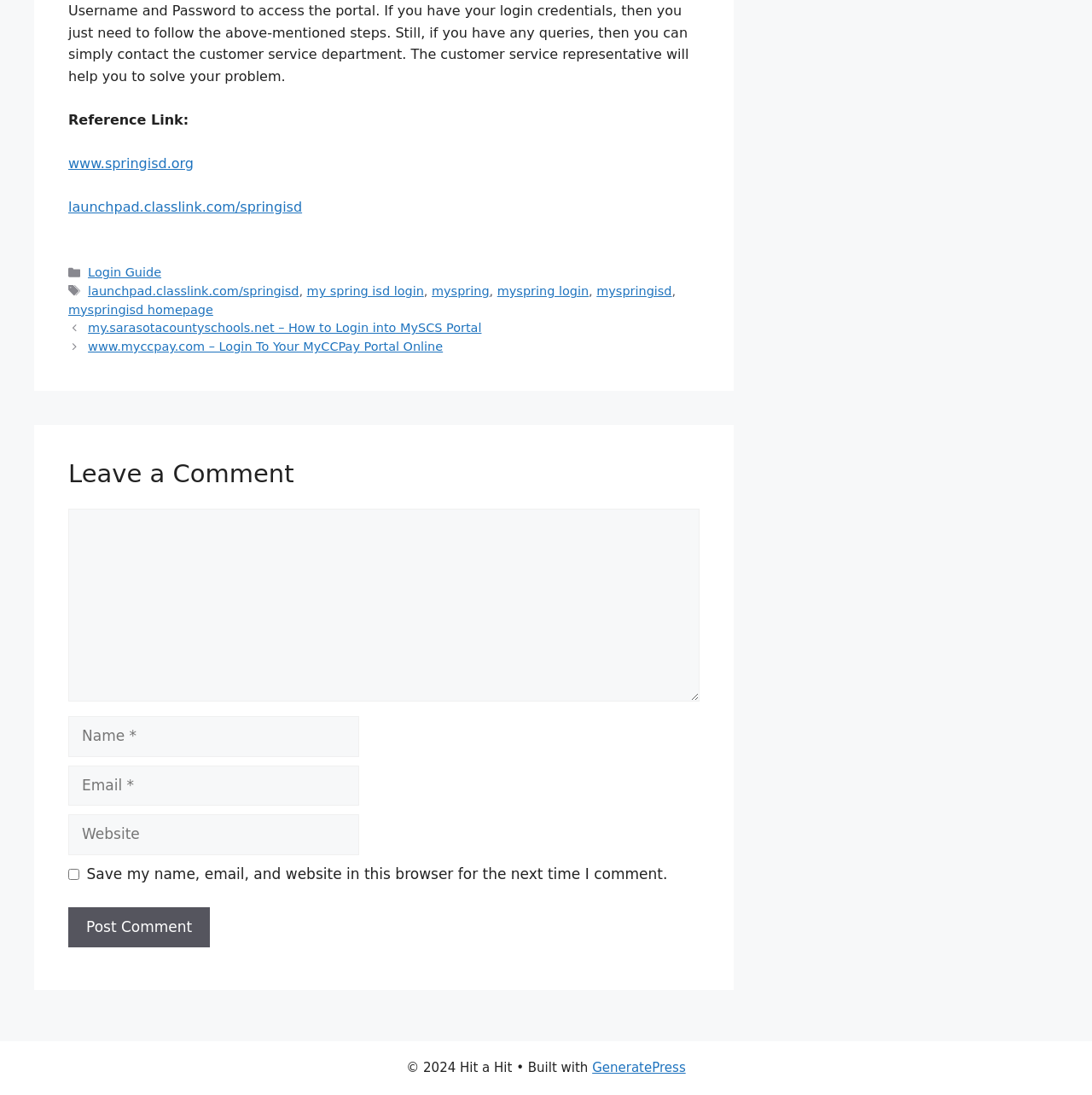How many textboxes are there in the 'Leave a Comment' section?
Please craft a detailed and exhaustive response to the question.

The 'Leave a Comment' section has four textboxes: 'Comment', 'Name', 'Email', and 'Website'. These textboxes are used to input the corresponding information when leaving a comment.